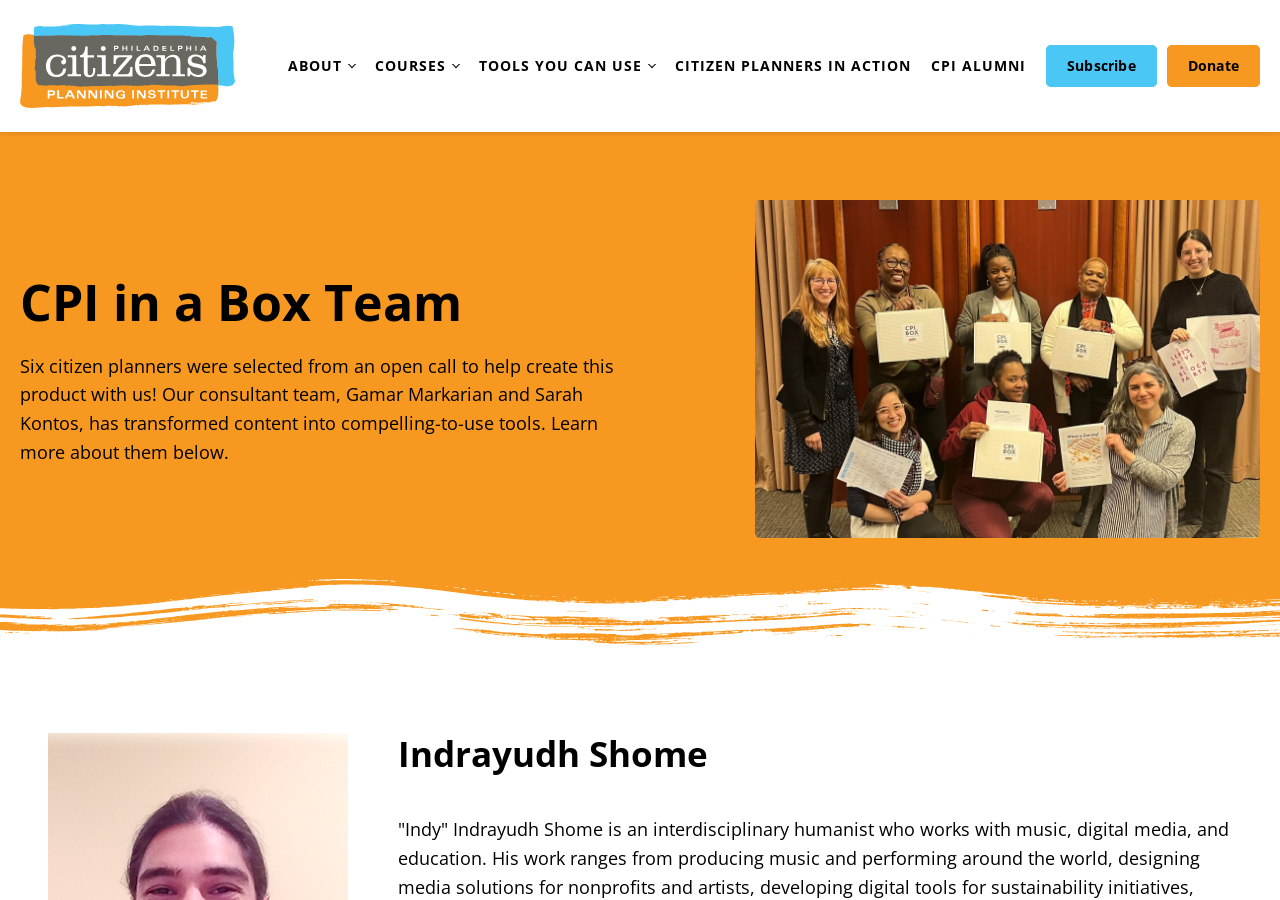Use a single word or phrase to respond to the question:
What is the name of the consultant team member?

Gamar Markarian